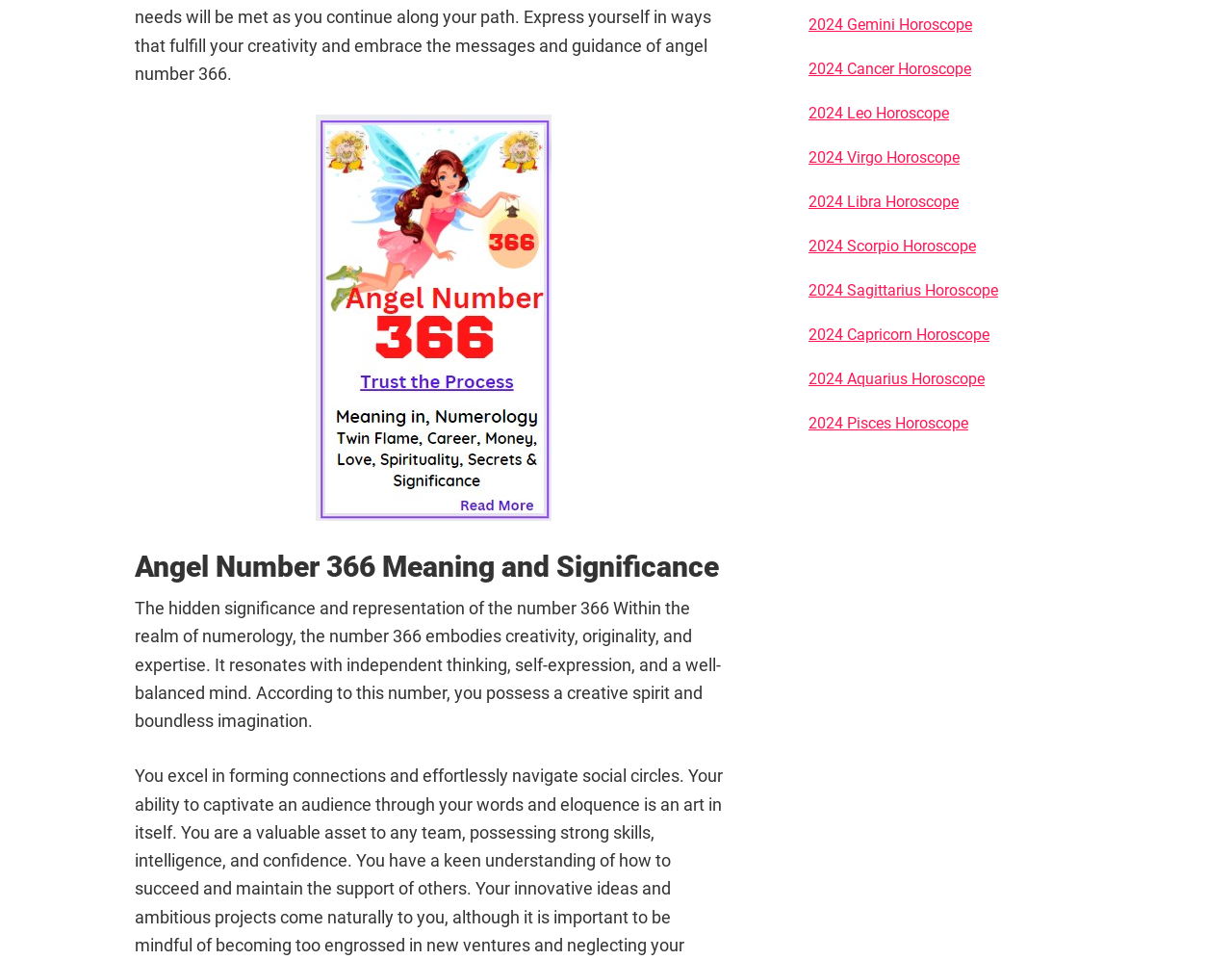Please answer the following question as detailed as possible based on the image: 
How many horoscope links are present?

There are 12 links present on the webpage, each corresponding to a different zodiac sign, namely Gemini, Cancer, Leo, Virgo, Libra, Scorpio, Sagittarius, Capricorn, Aquarius, and Pisces, for the year 2024.